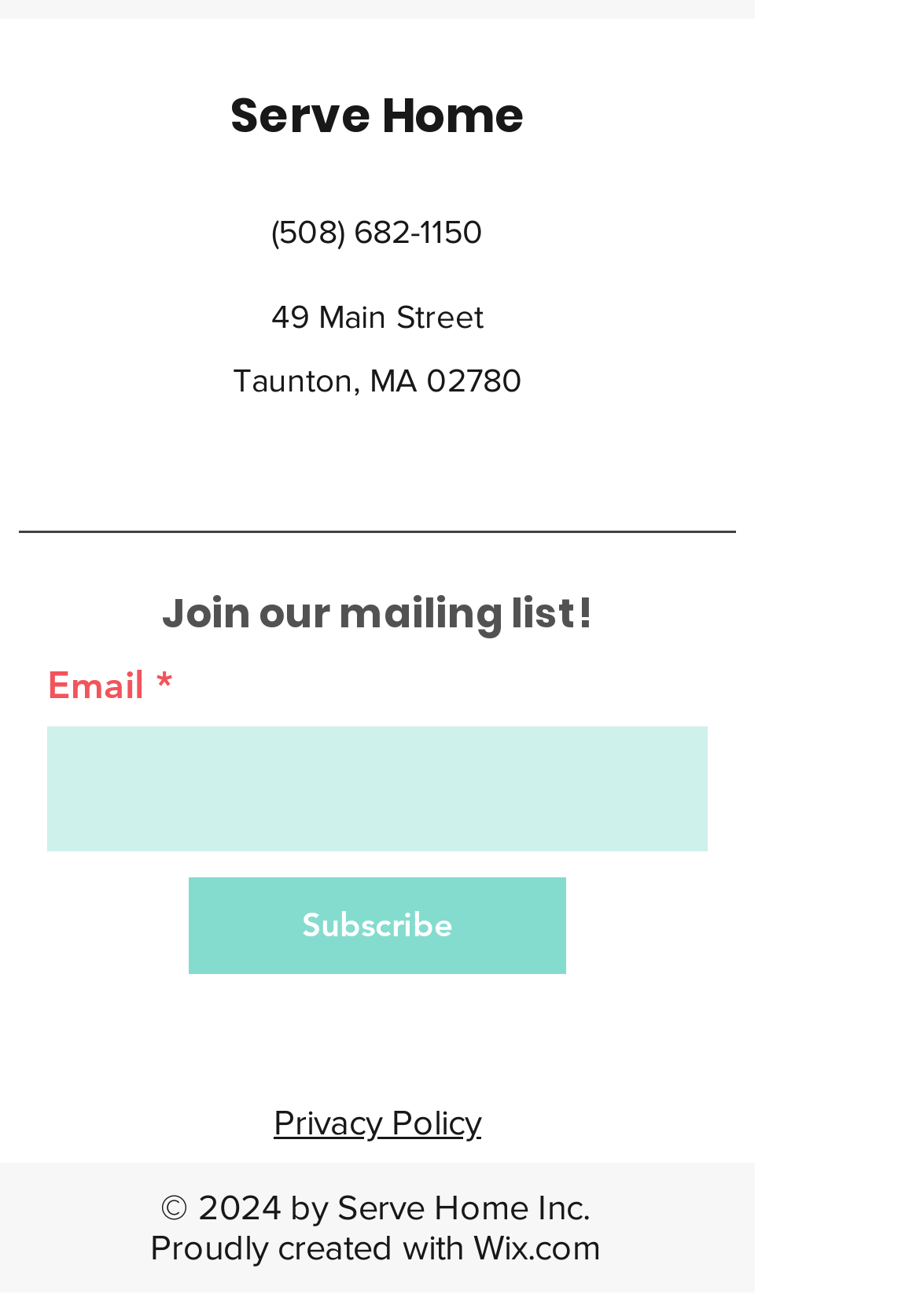Pinpoint the bounding box coordinates of the element to be clicked to execute the instruction: "Check out the website creator".

[0.514, 0.932, 0.653, 0.963]